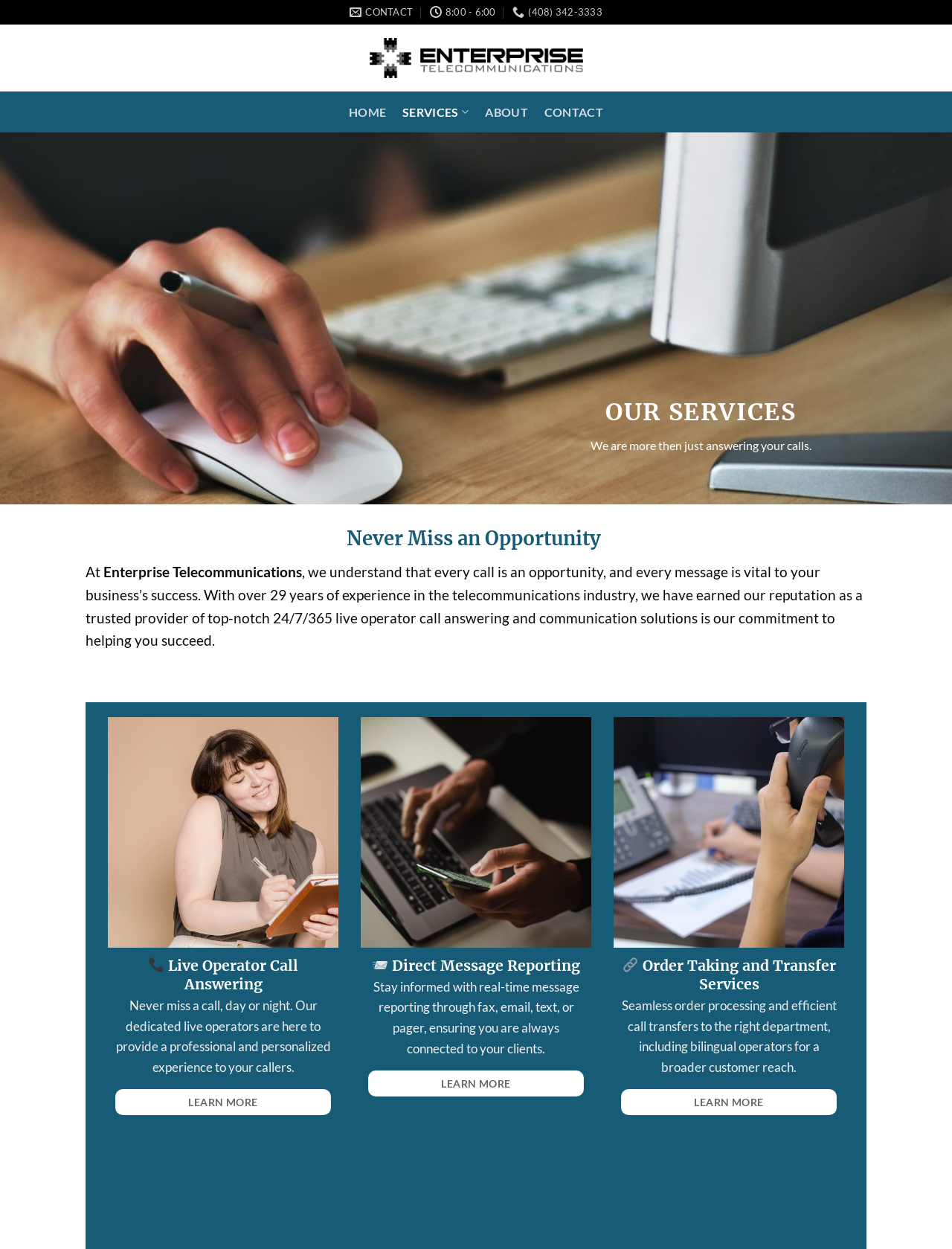Please specify the bounding box coordinates of the region to click in order to perform the following instruction: "Click LEARN MORE under Direct Message Reporting".

[0.387, 0.857, 0.613, 0.878]